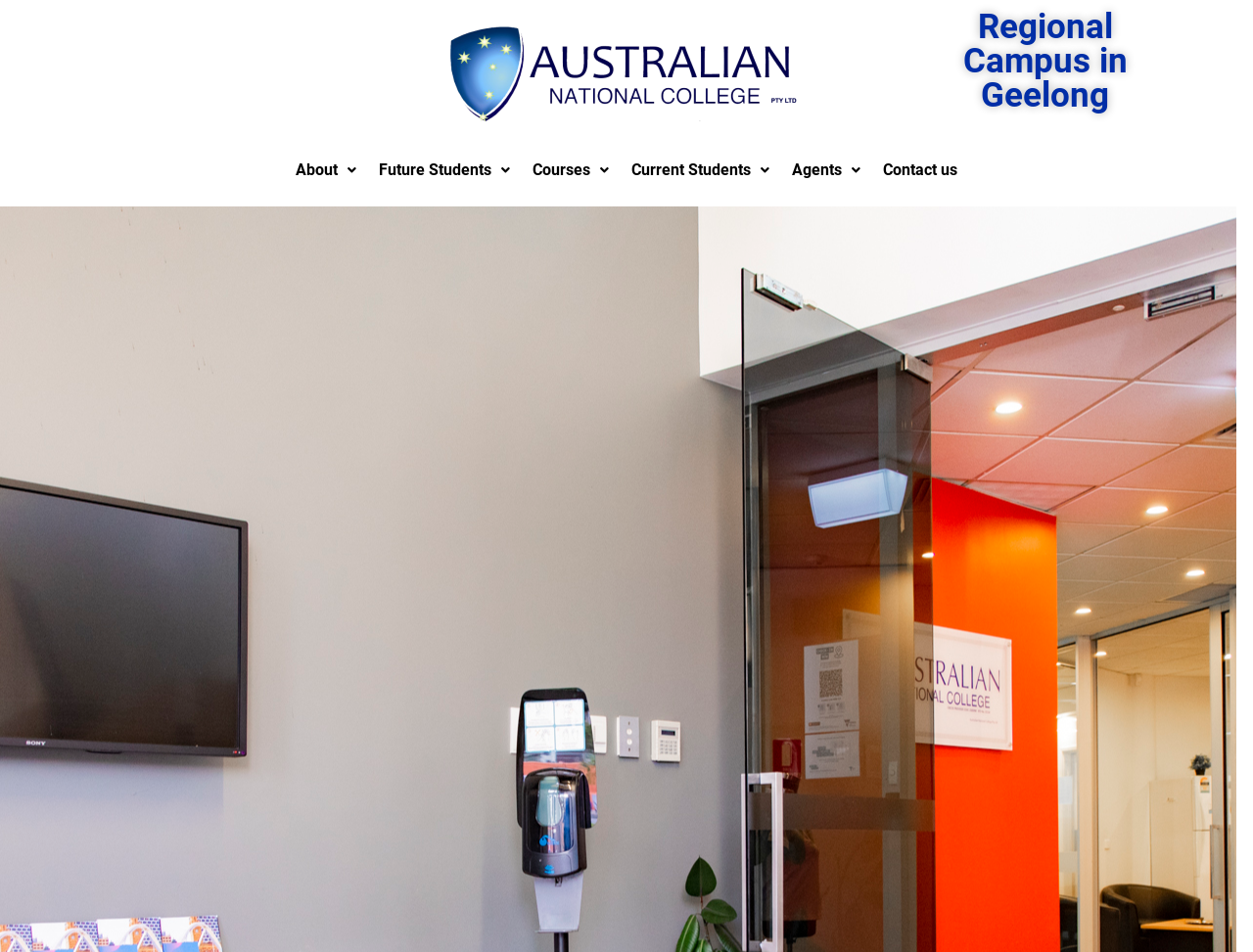Is the logo an image or a text?
Refer to the image and provide a thorough answer to the question.

I checked the element type of the 'logo' element and found that it is an 'image' type, which means the logo is an image rather than a text.